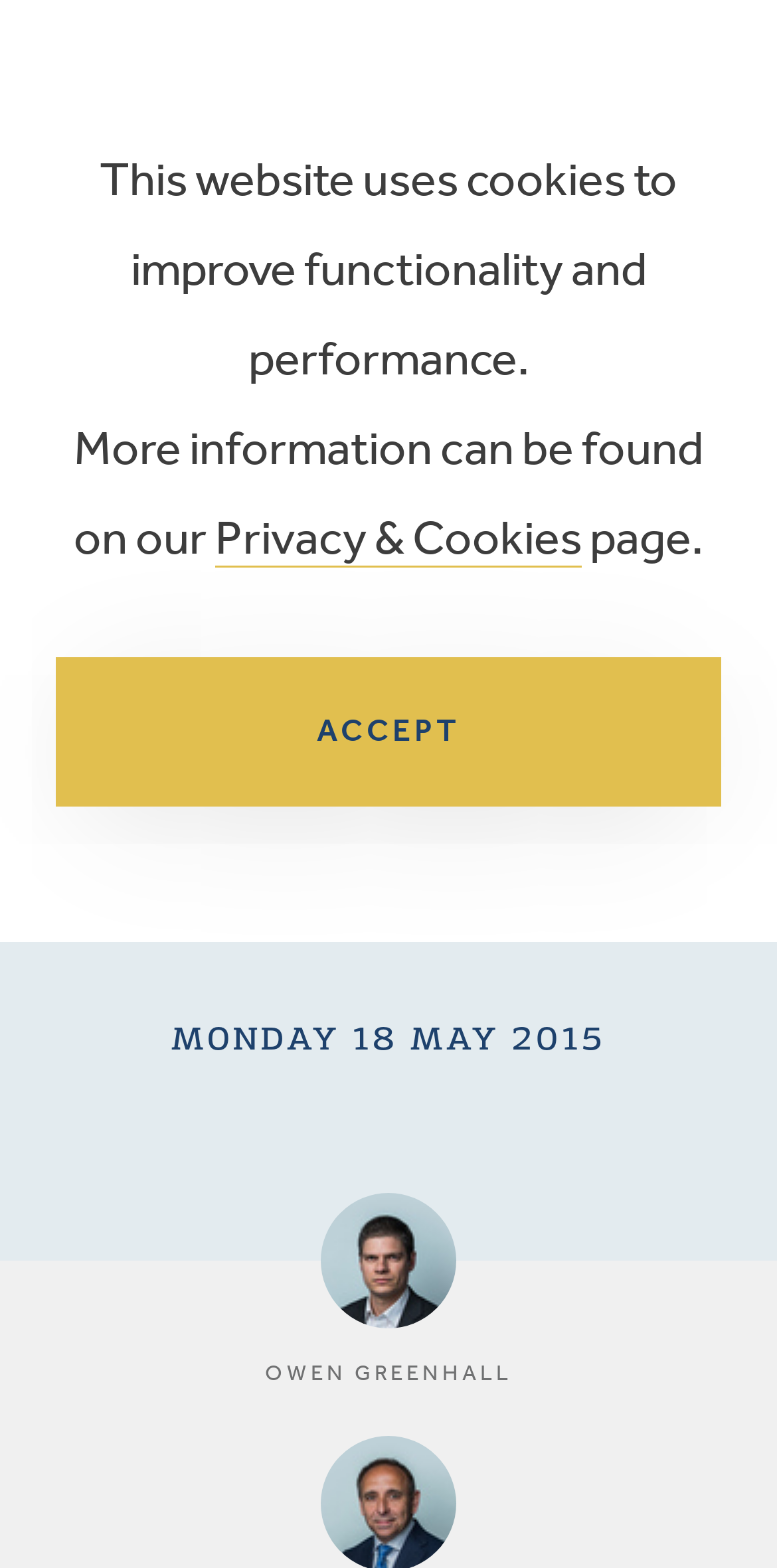Determine the bounding box for the UI element that matches this description: "parent_node: NAME * name="author"".

None